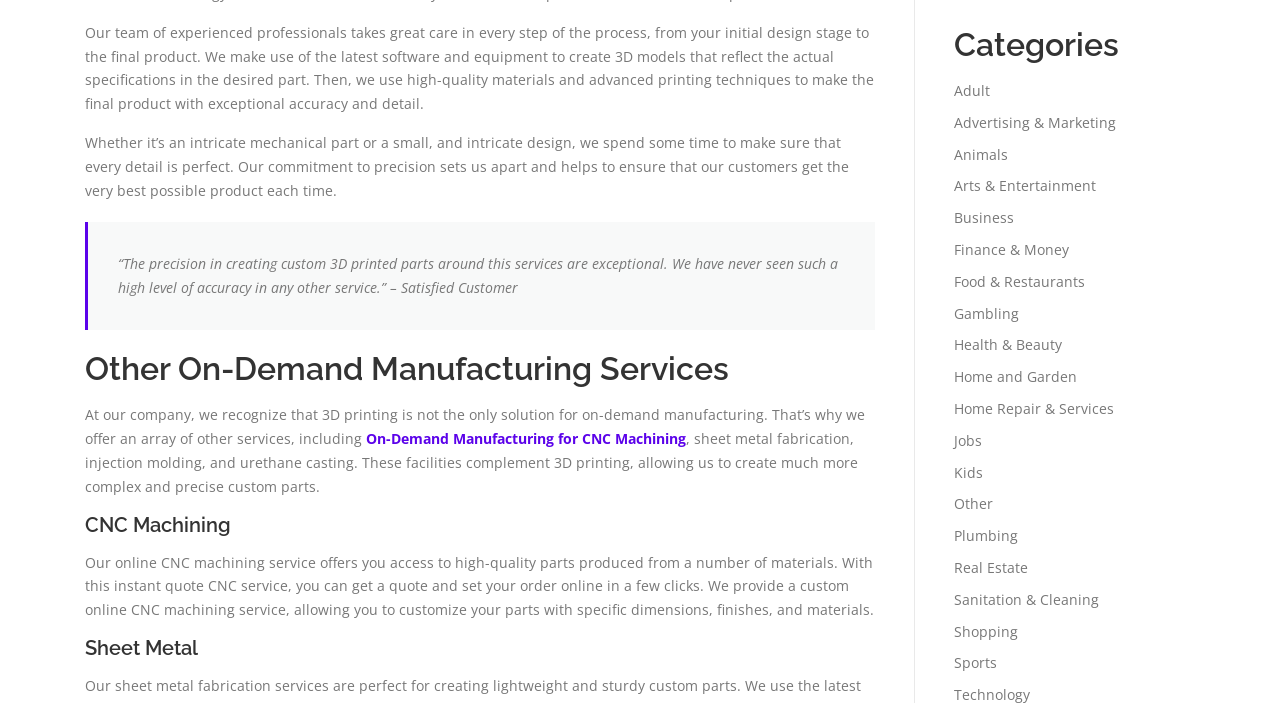Mark the bounding box of the element that matches the following description: "Other".

[0.745, 0.703, 0.776, 0.73]